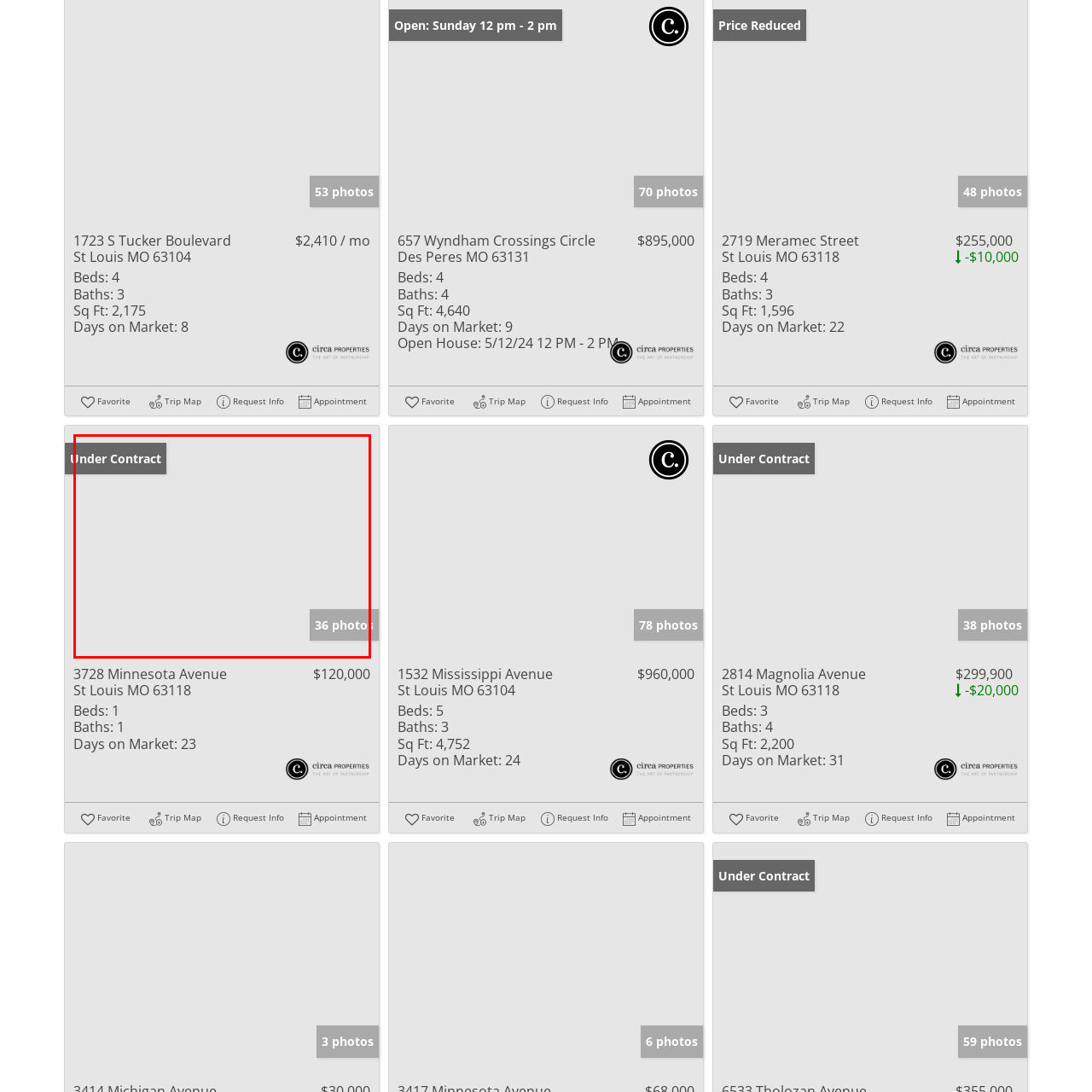Examine the content inside the red boundary in the image and give a detailed response to the following query: What is the aesthetic of the image?

The overall aesthetic of the image can be described as minimalistic because it focuses on the essential information, such as the status and the number of photos, without any distractions, suggesting a modern approach to real estate listings that emphasizes transparency in the buying process.